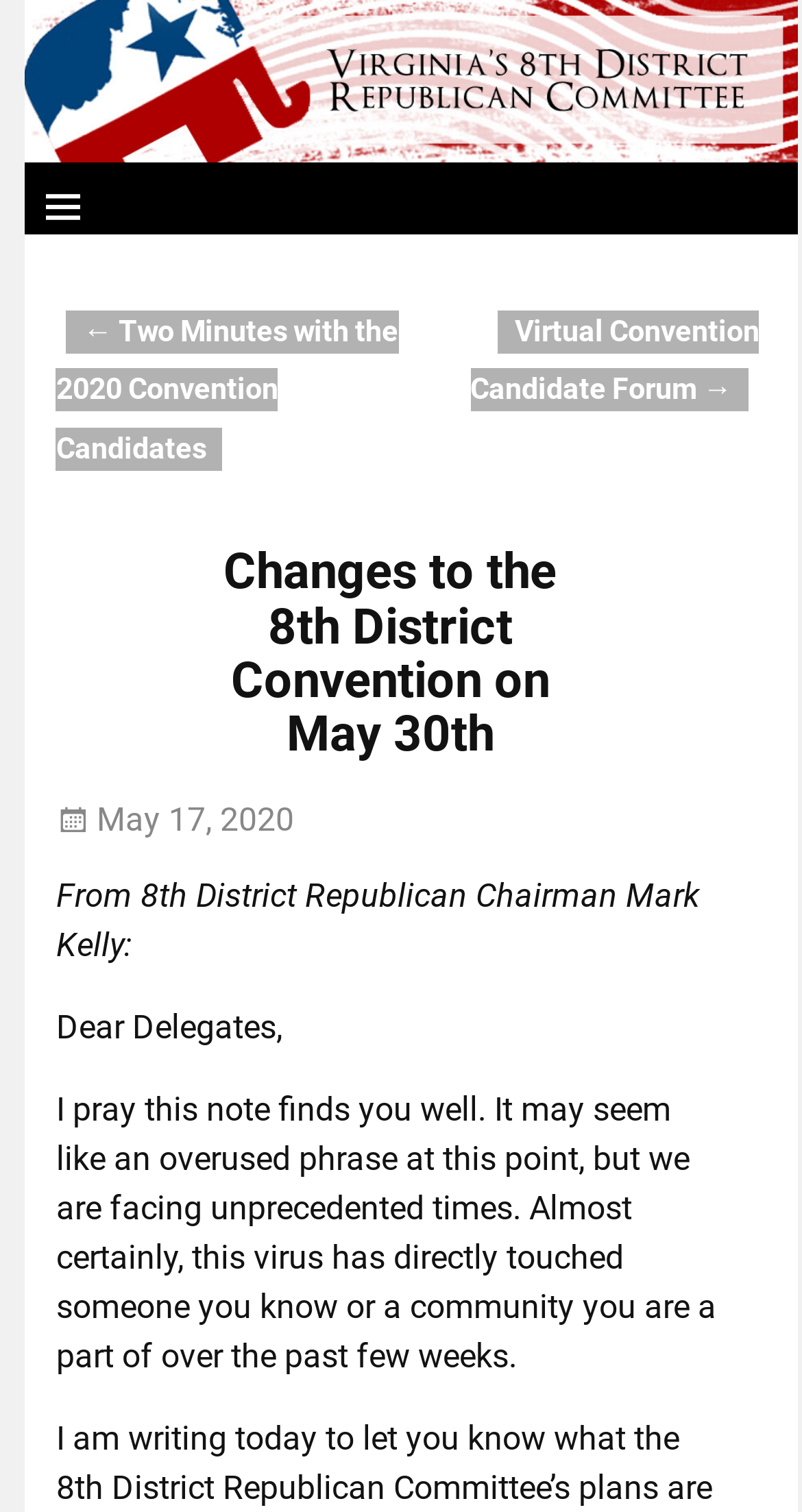What is the date of this post?
Based on the image, give a one-word or short phrase answer.

May 17, 2020